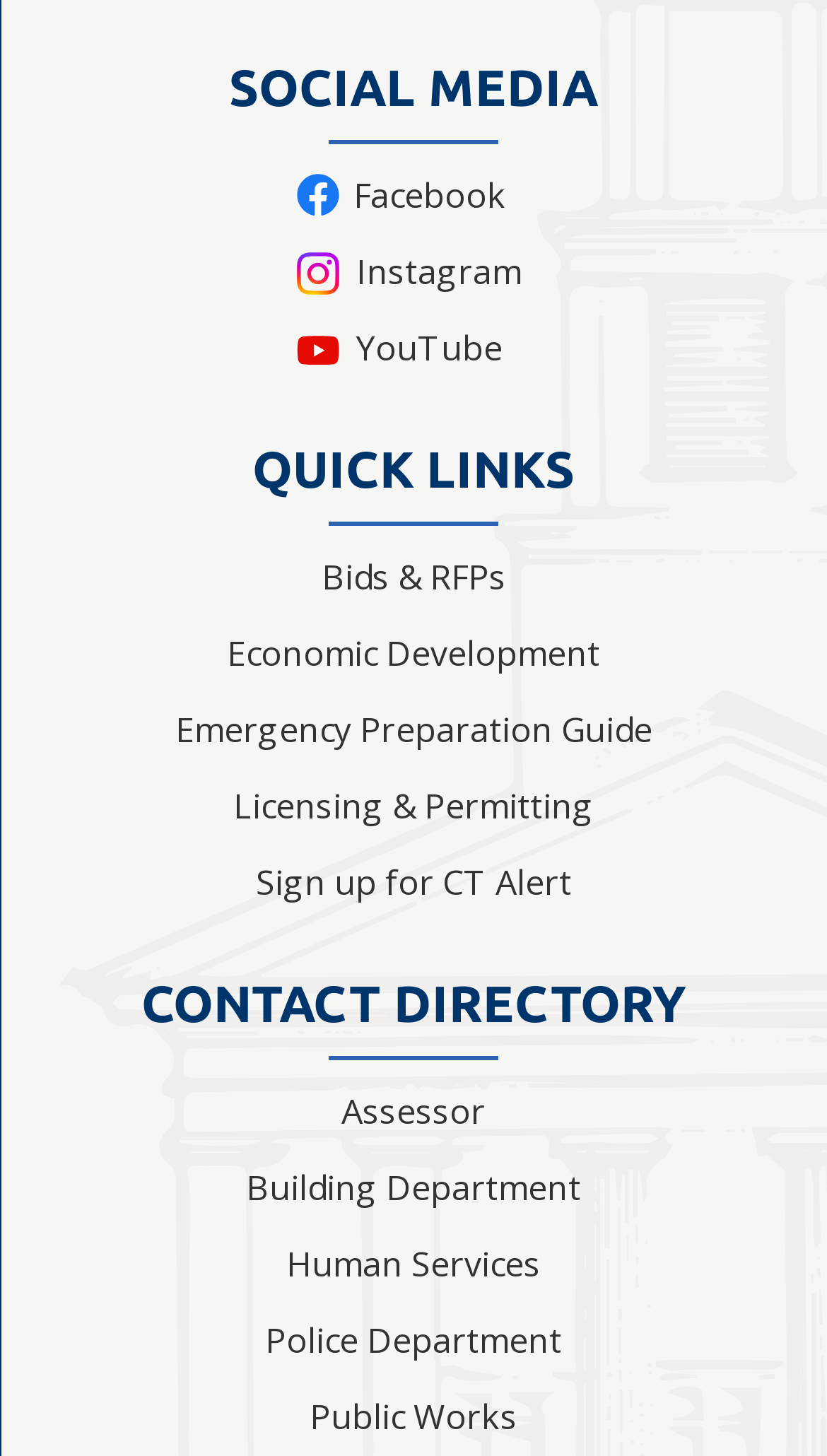Find the bounding box coordinates of the element I should click to carry out the following instruction: "Go to the Menus page".

None